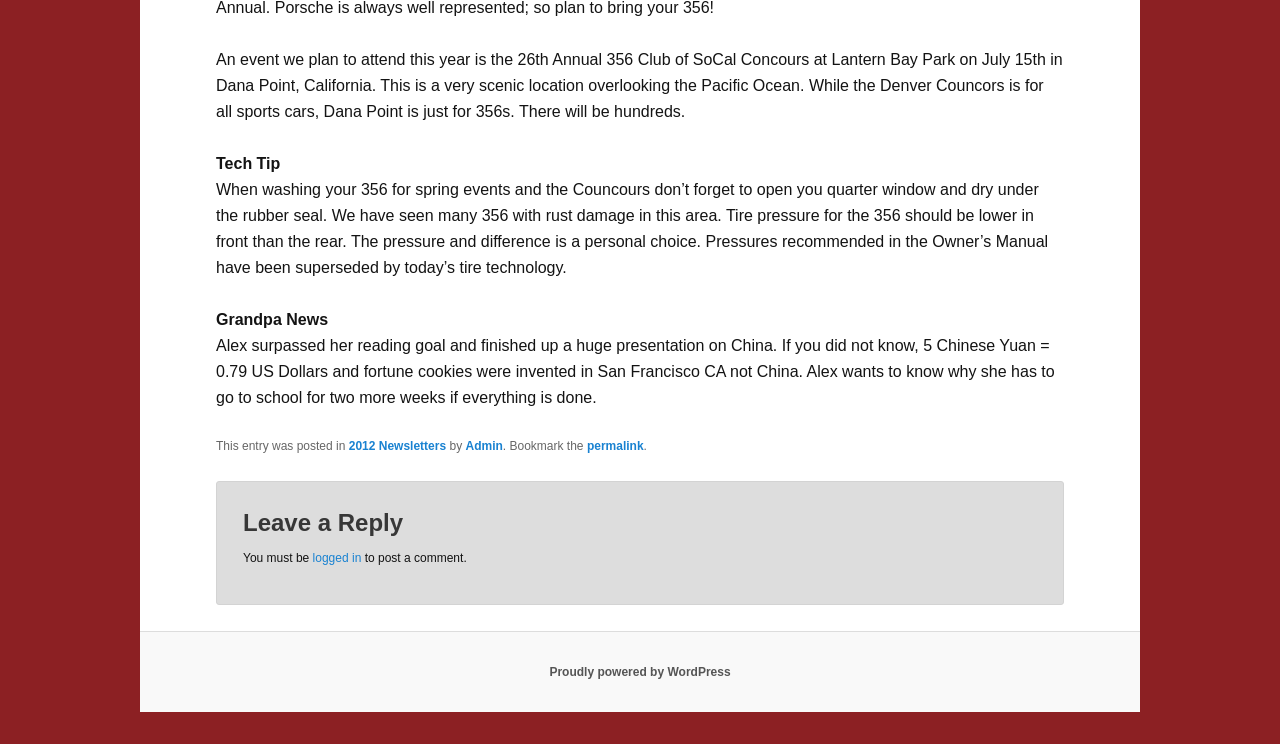Respond with a single word or short phrase to the following question: 
What is the platform powering the website?

WordPress